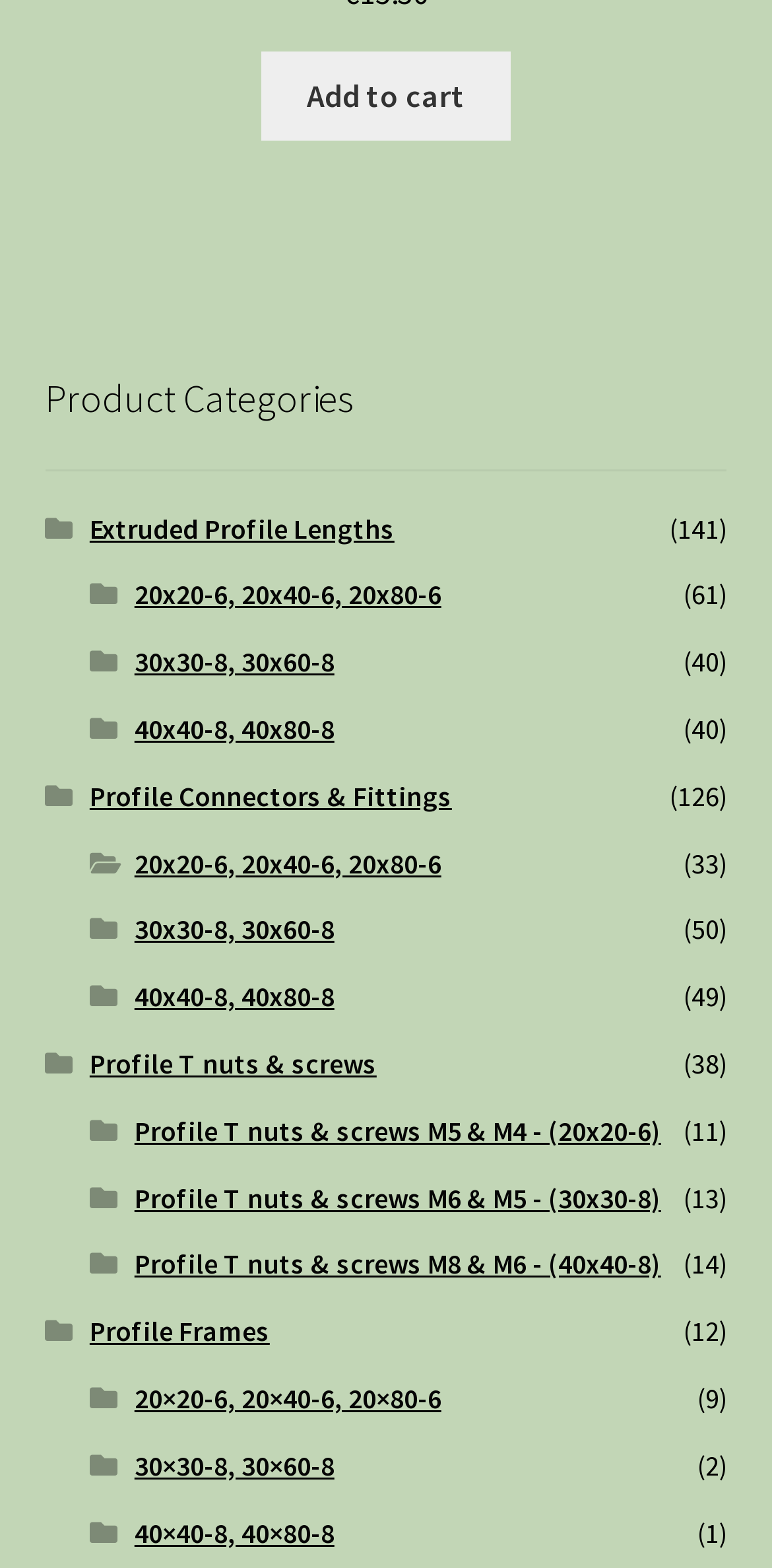How many types of Profile Frames are there?
Based on the screenshot, respond with a single word or phrase.

12